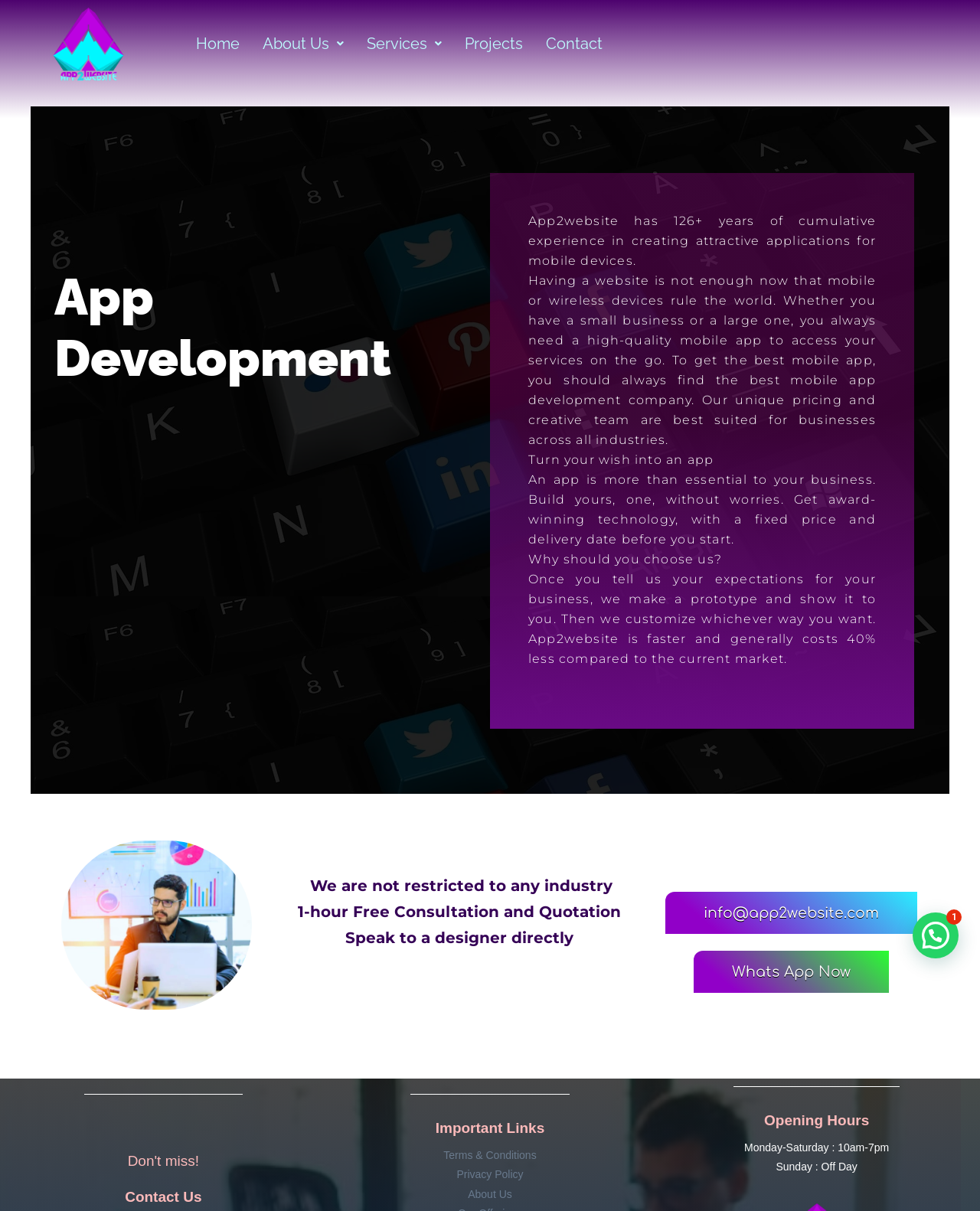Identify the bounding box coordinates of the element that should be clicked to fulfill this task: "Click the 'Home' link". The coordinates should be provided as four float numbers between 0 and 1, i.e., [left, top, right, bottom].

[0.188, 0.02, 0.256, 0.052]